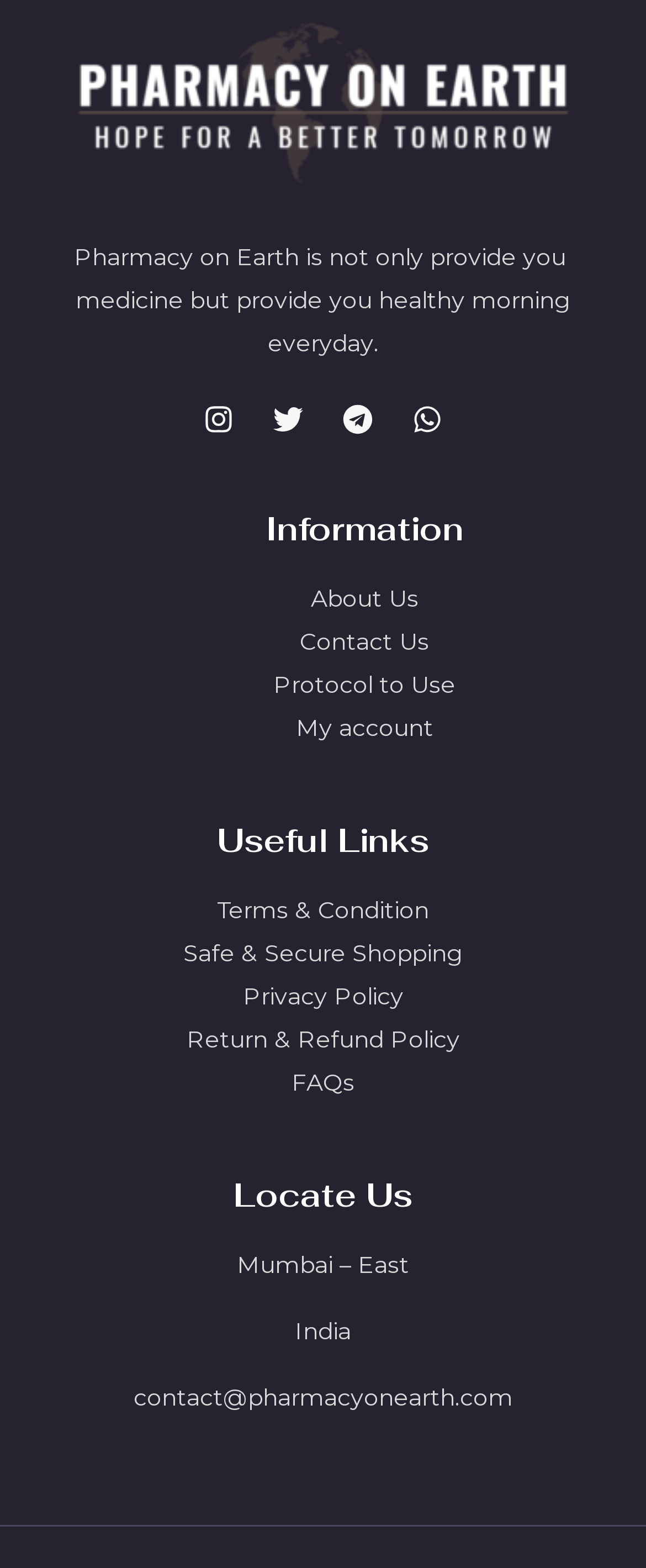Specify the bounding box coordinates of the region I need to click to perform the following instruction: "Contact the manufacturer via email". The coordinates must be four float numbers in the range of 0 to 1, i.e., [left, top, right, bottom].

None